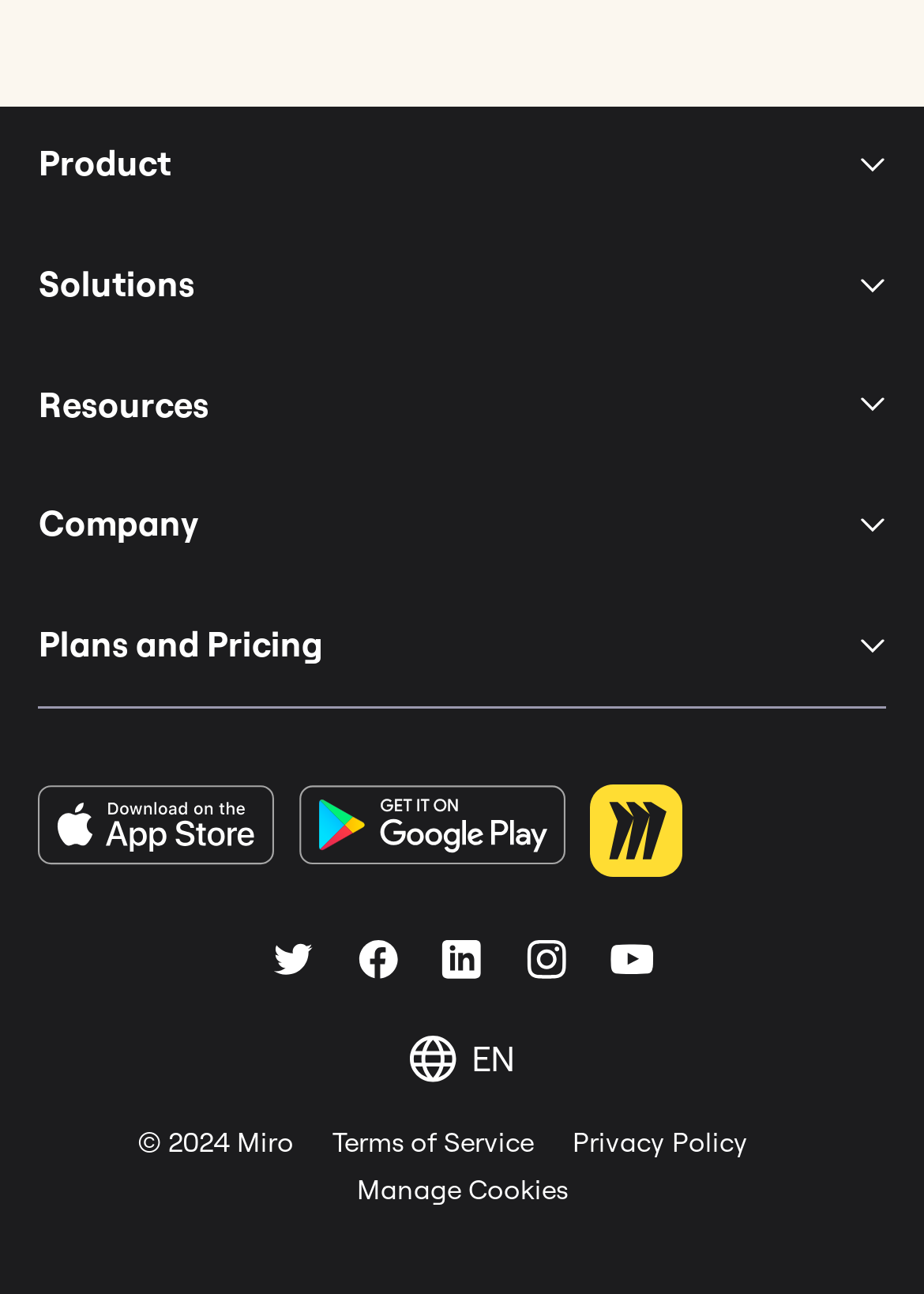What is the name of the company?
Please provide a comprehensive and detailed answer to the question.

The name of the company can be inferred from the link 'Miro' at the bottom of the page, which is likely to be the company's name.